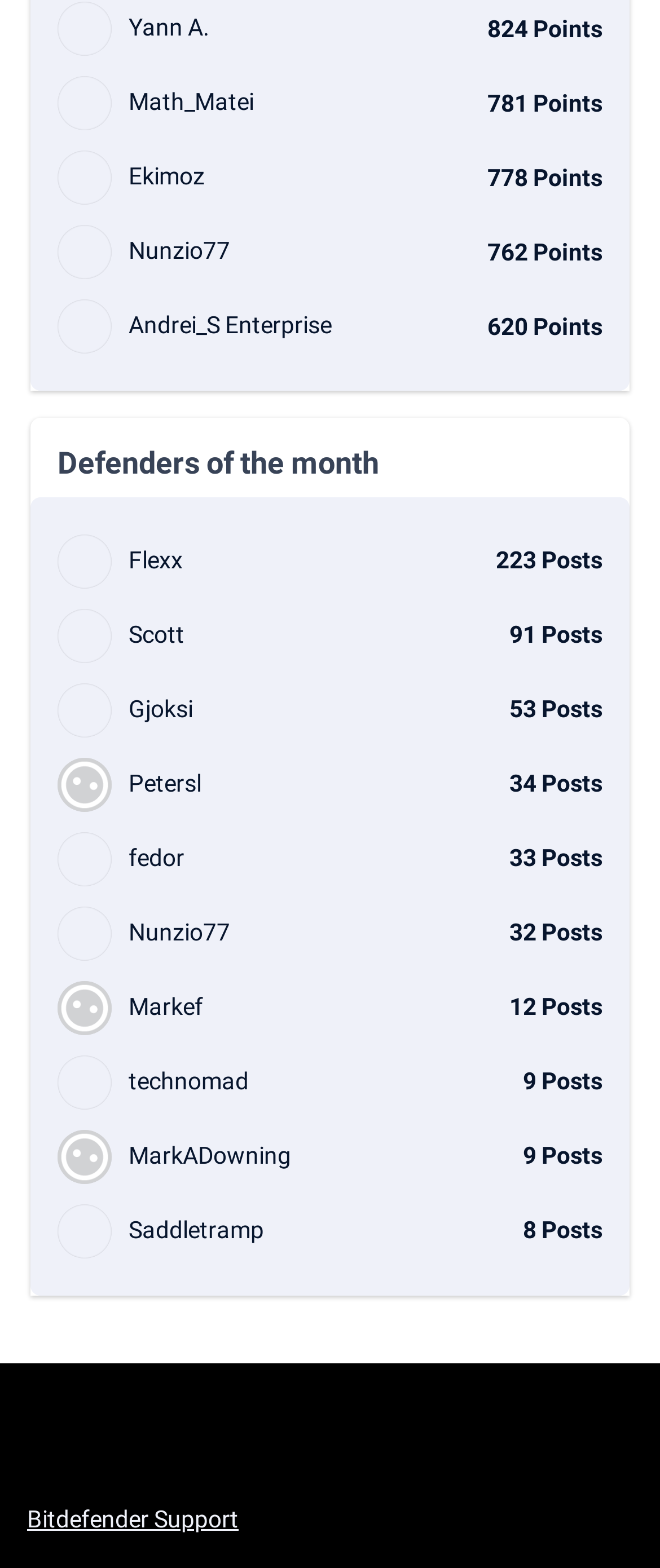Please provide the bounding box coordinates for the element that needs to be clicked to perform the following instruction: "Check posts by Flexx". The coordinates should be given as four float numbers between 0 and 1, i.e., [left, top, right, bottom].

[0.087, 0.341, 0.913, 0.375]